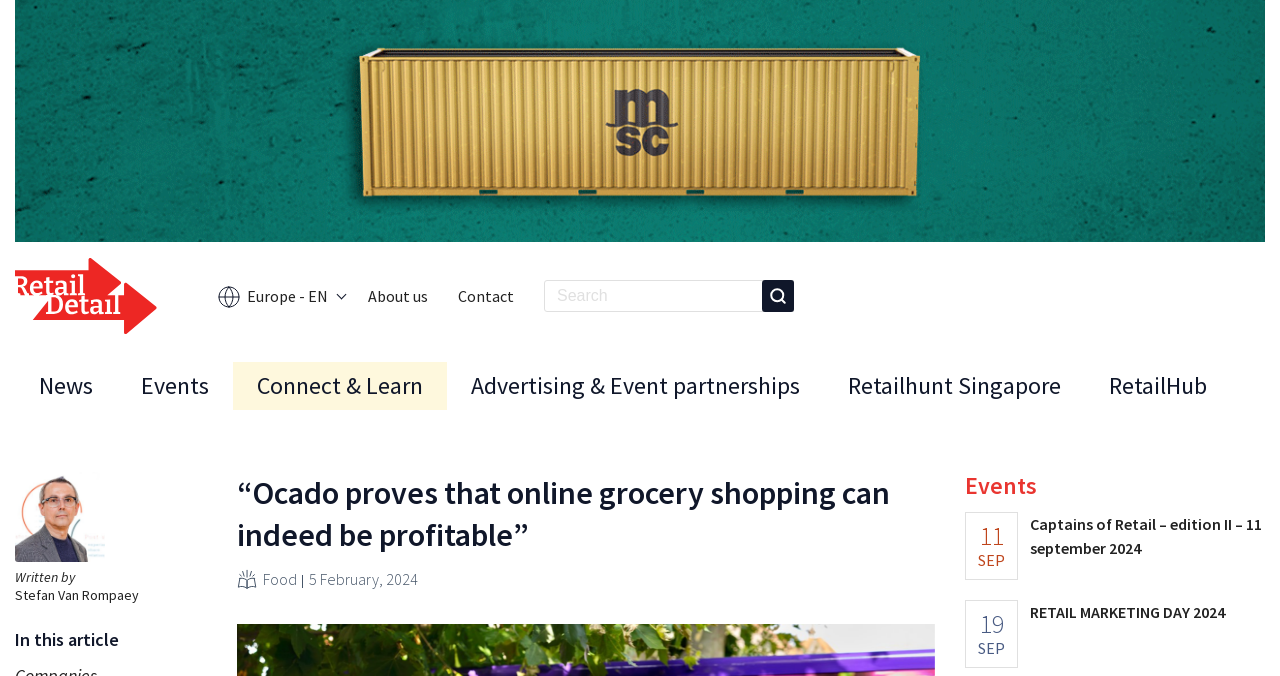Based on the element description, predict the bounding box coordinates (top-left x, top-left y, bottom-right x, bottom-right y) for the UI element in the screenshot: Connect & Learn

[0.182, 0.536, 0.349, 0.613]